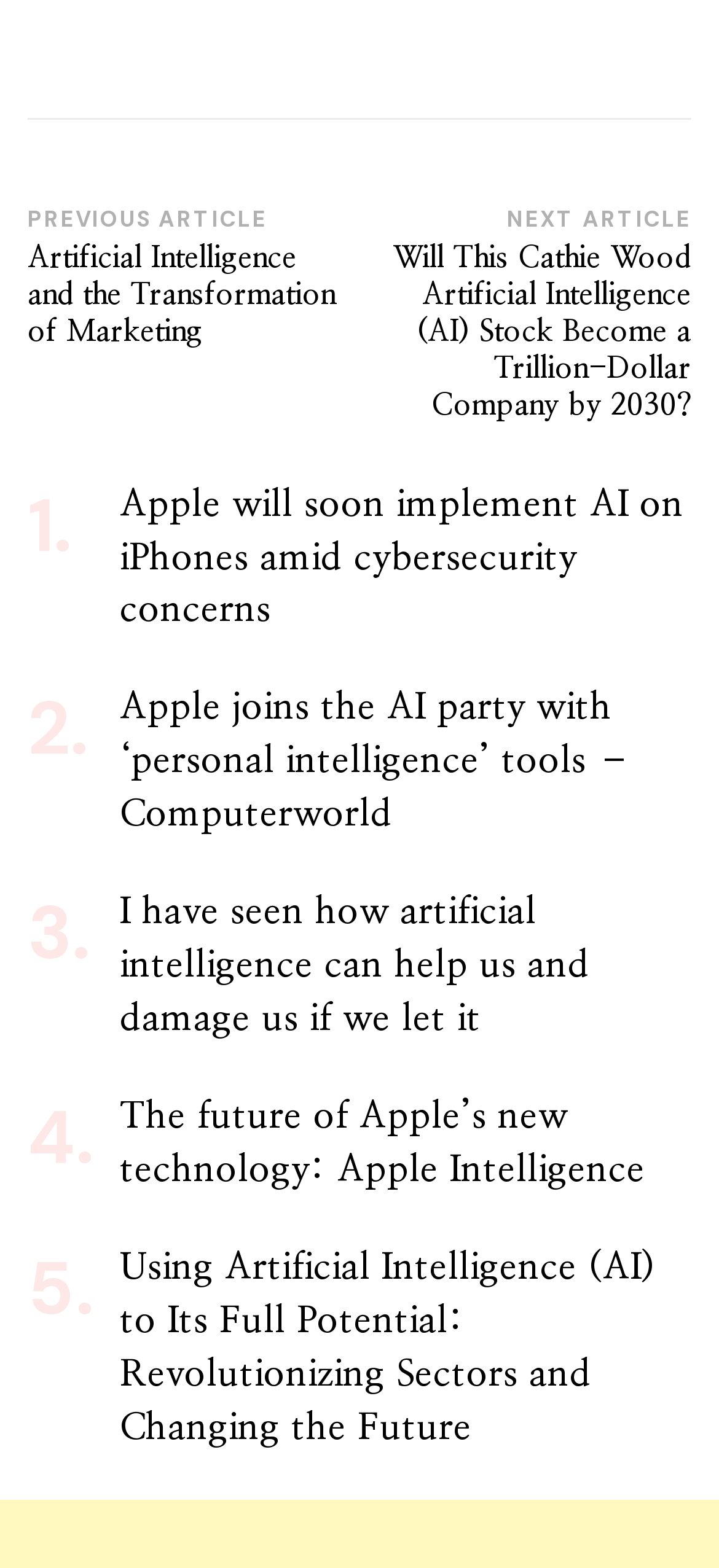Please examine the image and provide a detailed answer to the question: What is the purpose of the links at the bottom?

The links at the bottom of the webpage are related to the current article, providing additional information on similar topics, such as artificial intelligence and its applications.